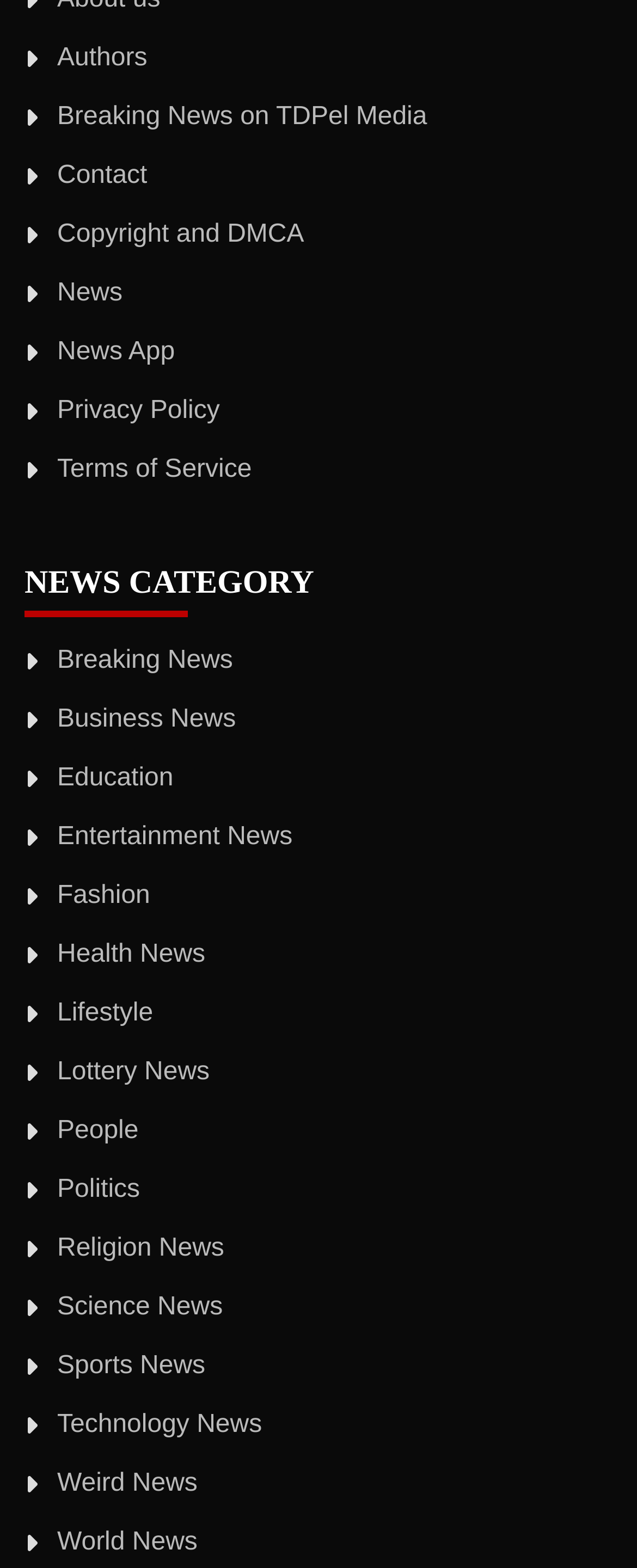Determine the bounding box coordinates of the clickable element to achieve the following action: 'Contact us'. Provide the coordinates as four float values between 0 and 1, formatted as [left, top, right, bottom].

[0.09, 0.104, 0.231, 0.121]